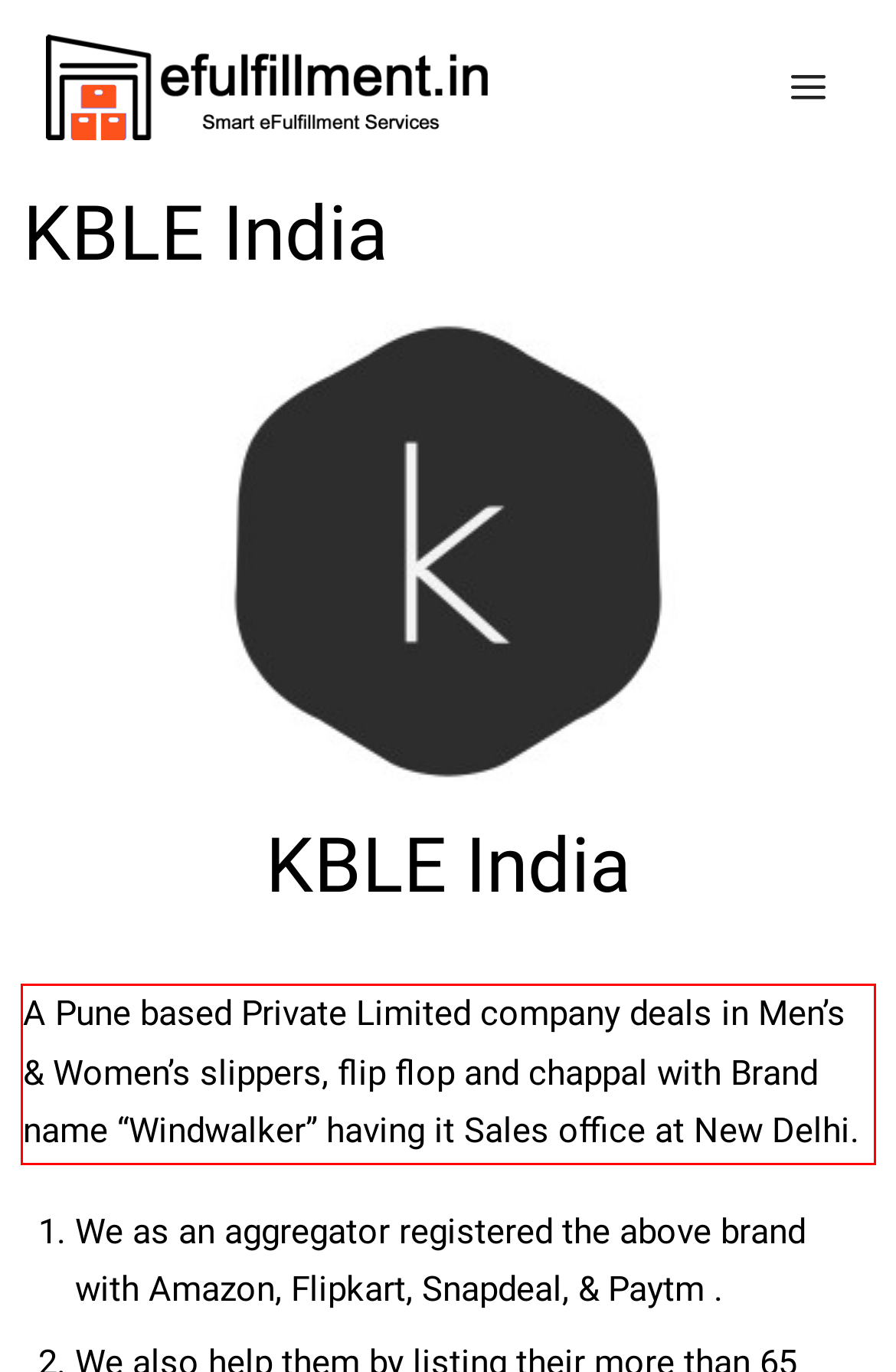You have a screenshot of a webpage with a red bounding box. Use OCR to generate the text contained within this red rectangle.

A Pune based Private Limited company deals in Men’s & Women’s slippers, flip flop and chappal with Brand name “Windwalker” having it Sales office at New Delhi.